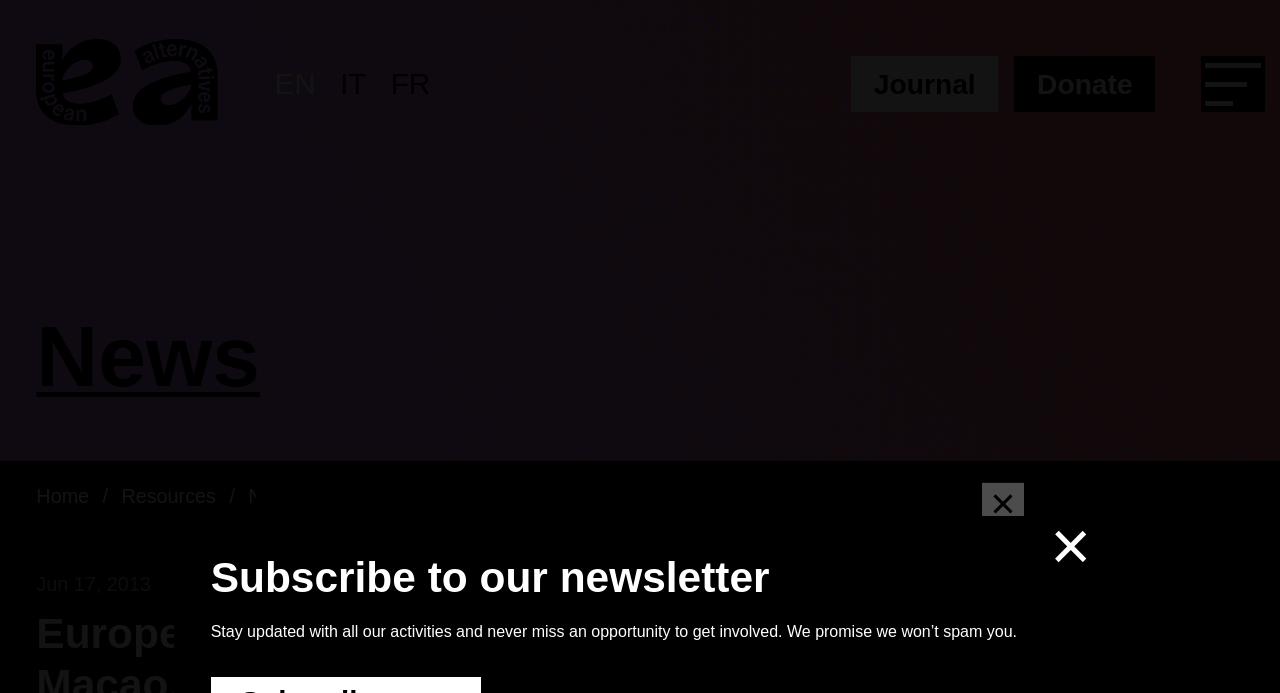Locate the bounding box coordinates of the clickable area needed to fulfill the instruction: "Open the menu".

[0.947, 0.091, 0.98, 0.151]